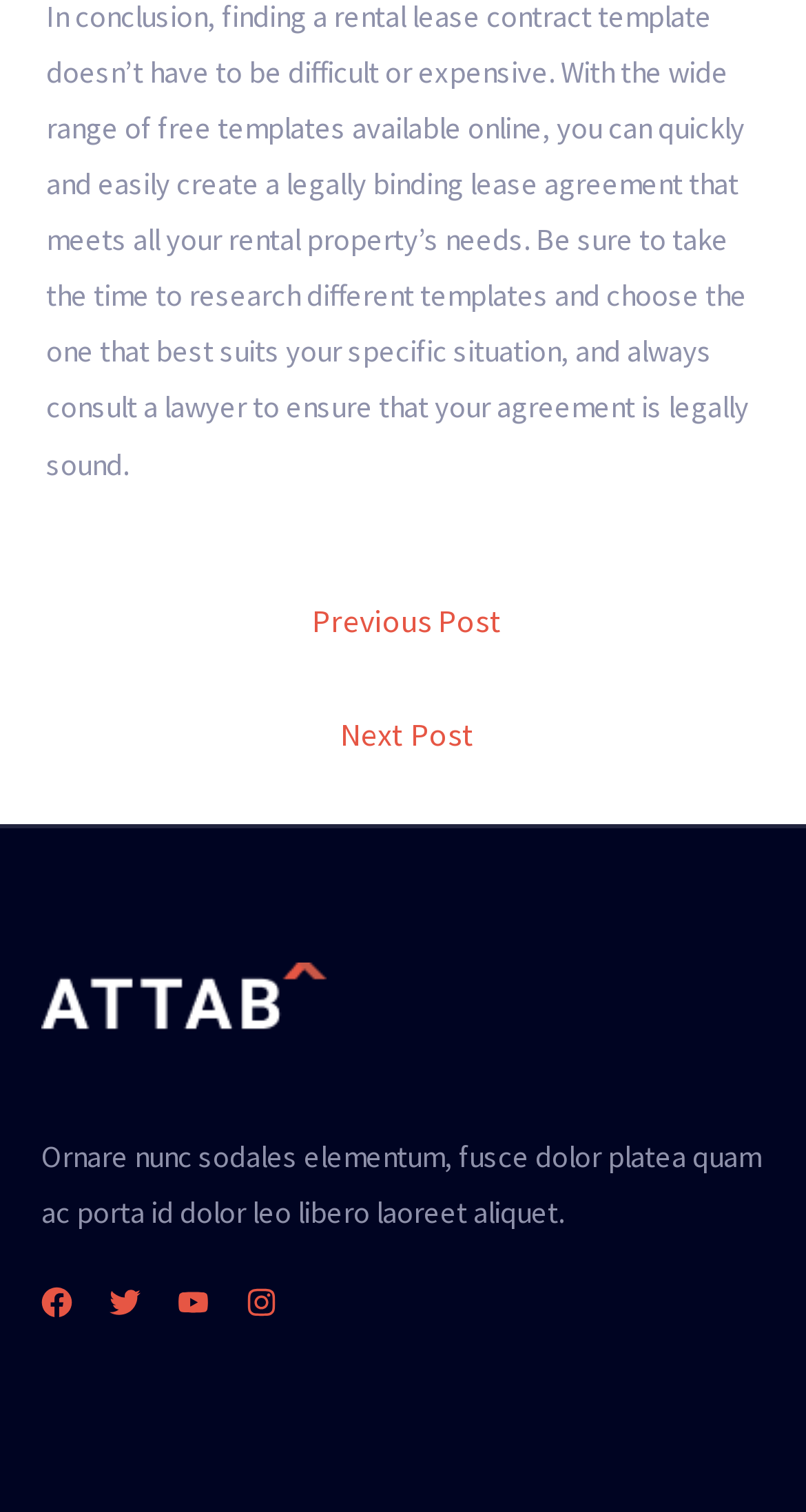What is the purpose of the 'Previous Post' and 'Next Post' links?
Please craft a detailed and exhaustive response to the question.

The 'Previous Post' and 'Next Post' links are located in the navigation section at the top of the webpage, indicating that they are used for post navigation, allowing users to navigate through previous and next posts.